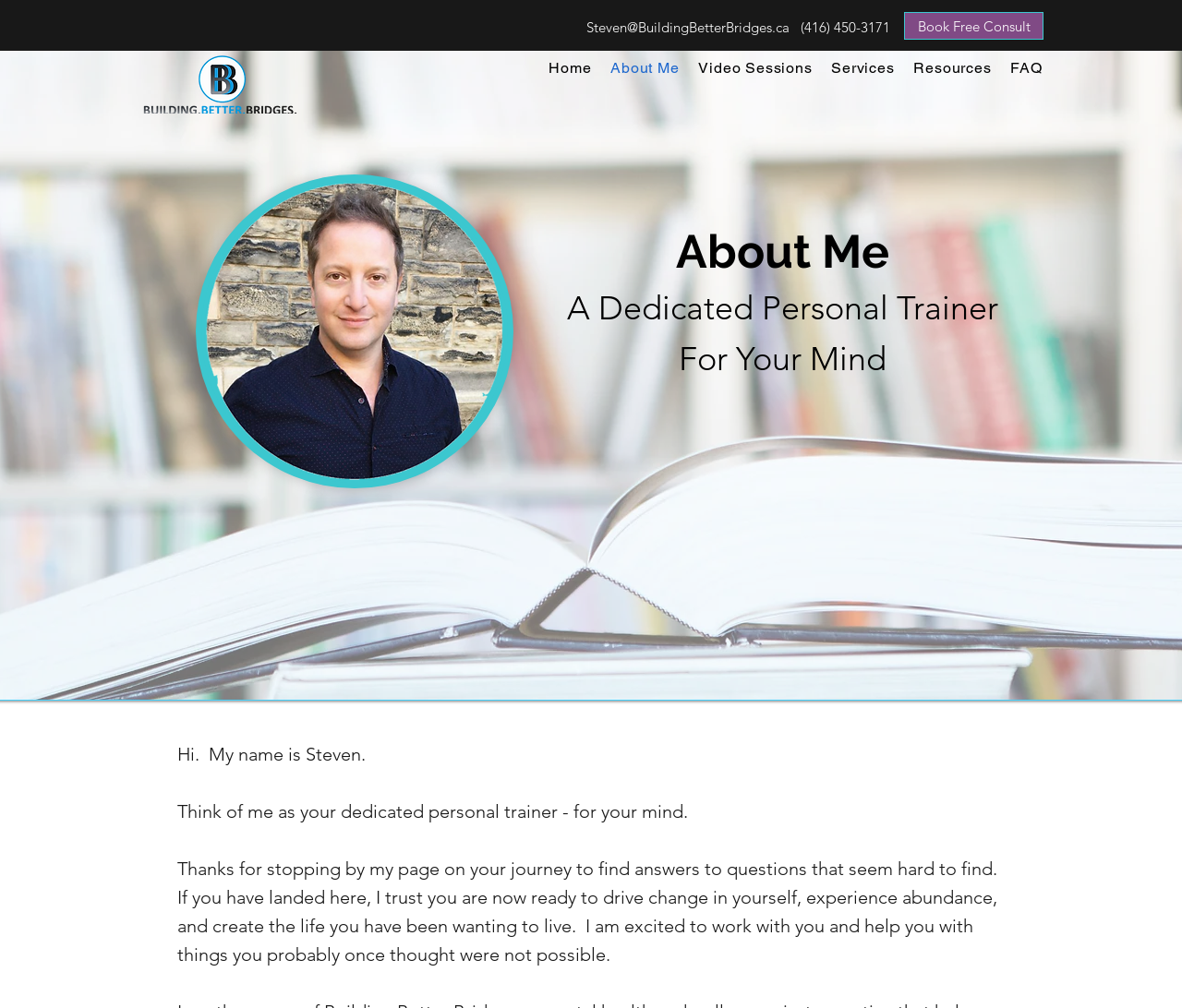Given the element description Book Free Consult, identify the bounding box coordinates for the UI element on the webpage screenshot. The format should be (top-left x, top-left y, bottom-right x, bottom-right y), with values between 0 and 1.

[0.765, 0.012, 0.883, 0.039]